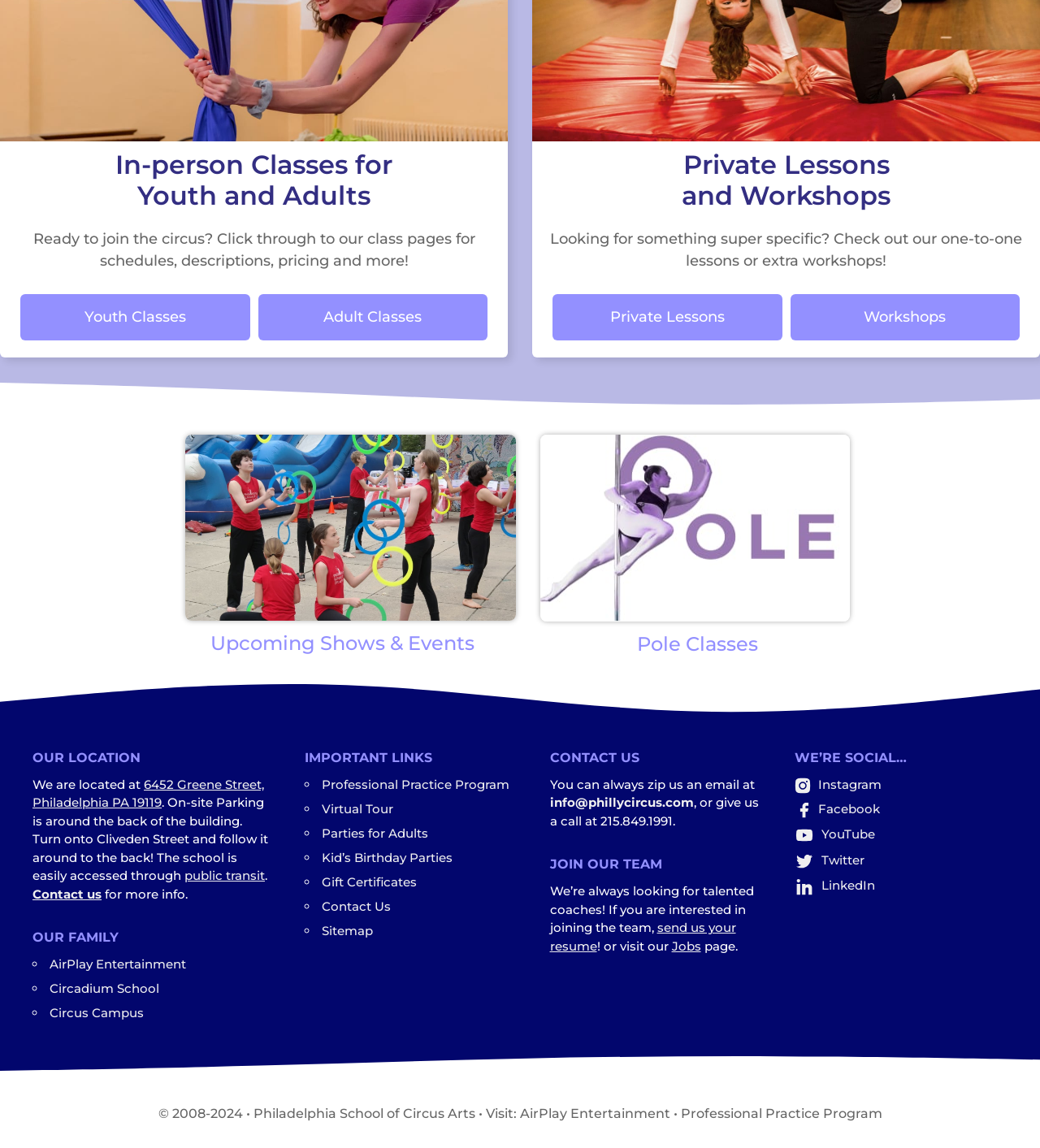Please identify the bounding box coordinates of the element's region that needs to be clicked to fulfill the following instruction: "Click on Youth Classes". The bounding box coordinates should consist of four float numbers between 0 and 1, i.e., [left, top, right, bottom].

[0.02, 0.256, 0.24, 0.296]